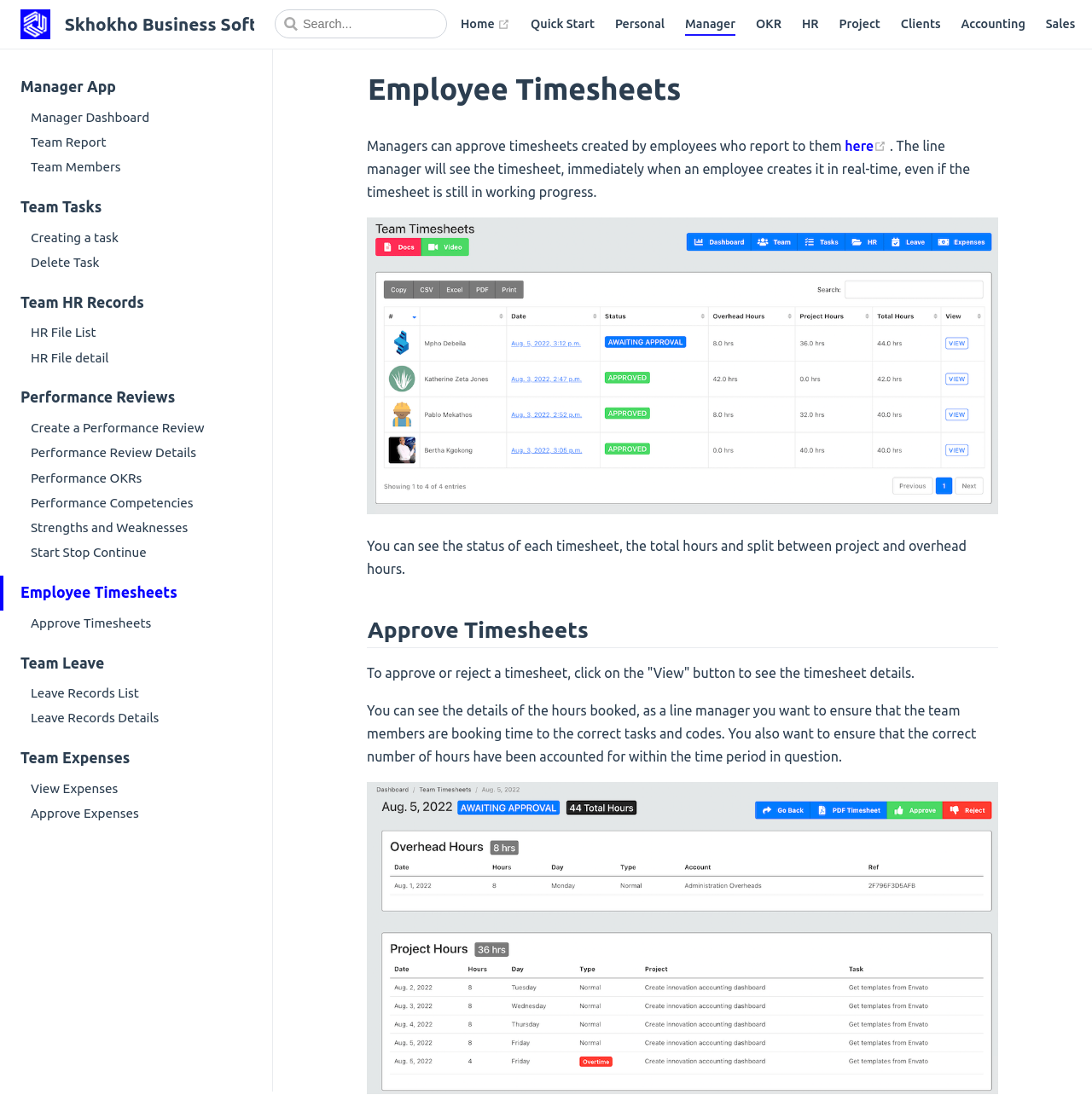Please specify the bounding box coordinates of the region to click in order to perform the following instruction: "View Manager Dashboard".

[0.012, 0.094, 0.249, 0.116]